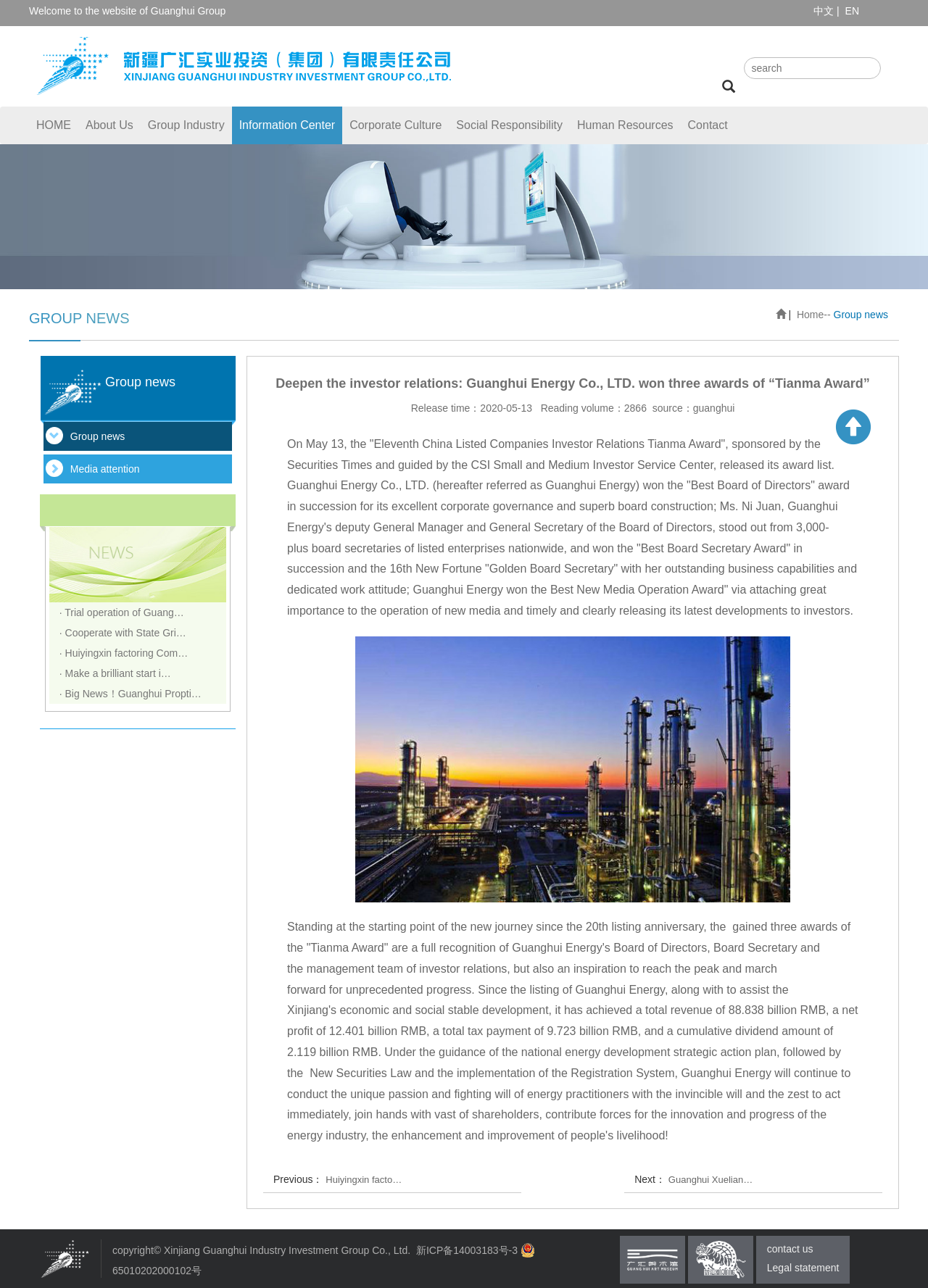Find the bounding box coordinates of the clickable area that will achieve the following instruction: "View group news".

[0.898, 0.24, 0.957, 0.249]